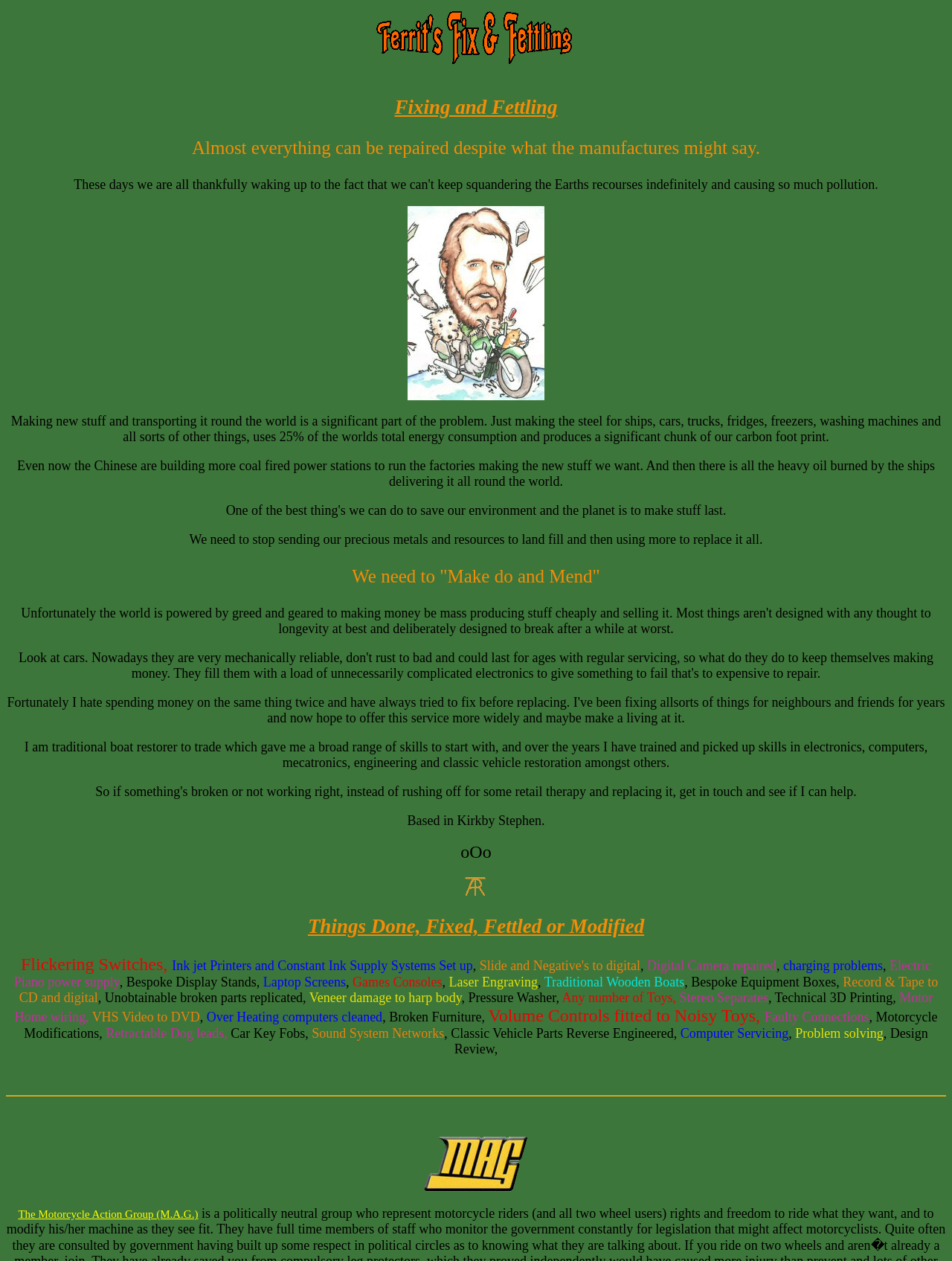Answer the question with a single word or phrase: 
How many types of items can be repaired or modified according to the webpage?

Over 20